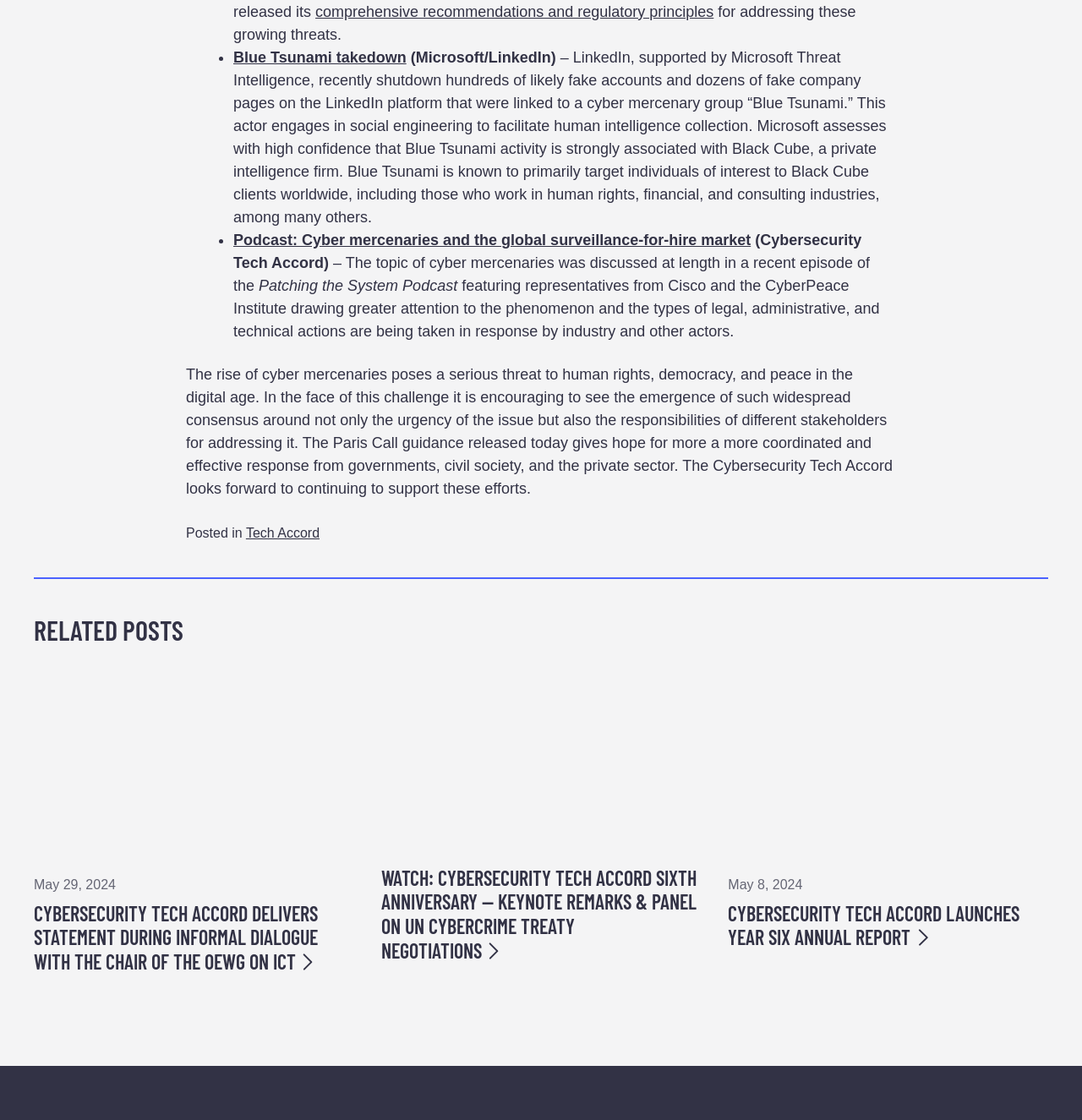Find the bounding box coordinates for the area that must be clicked to perform this action: "Search for a topic".

None